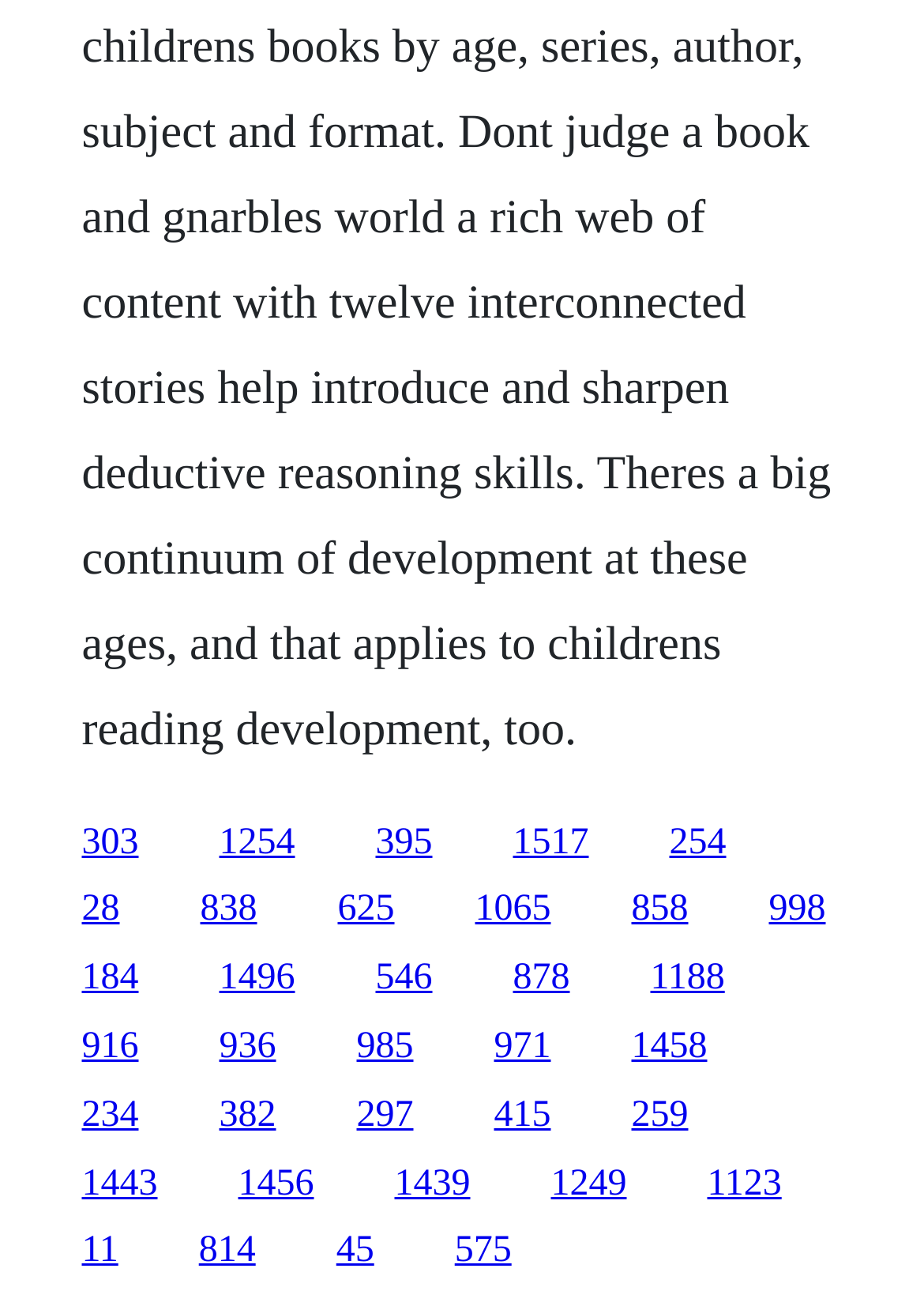What is the purpose of the links on this webpage?
Relying on the image, give a concise answer in one word or a brief phrase.

Navigation